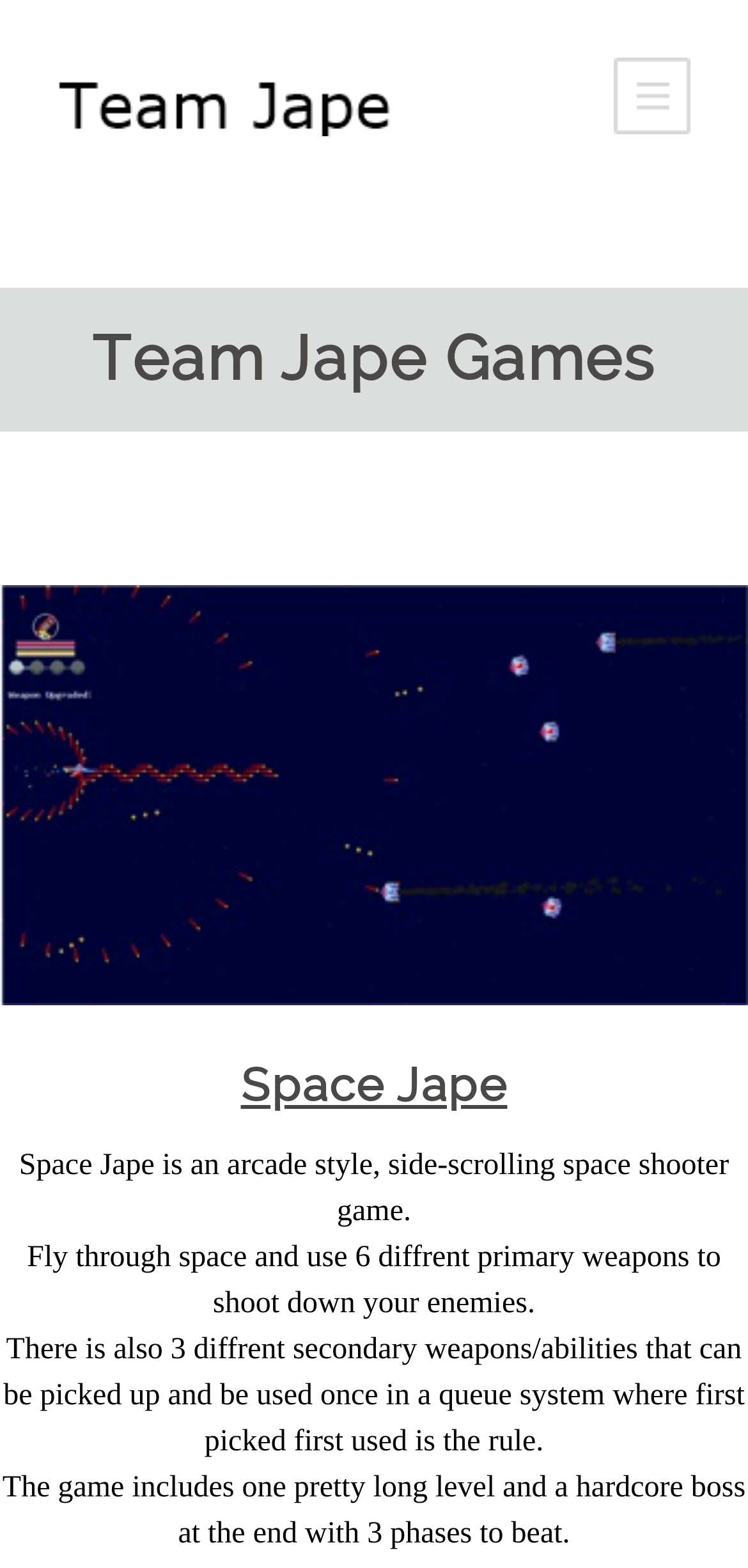What type of game is Space Jape?
Based on the image, answer the question with as much detail as possible.

The type of game can be found in the StaticText element with the text 'Space Jape is an arcade style, side-scrolling space shooter game.'.